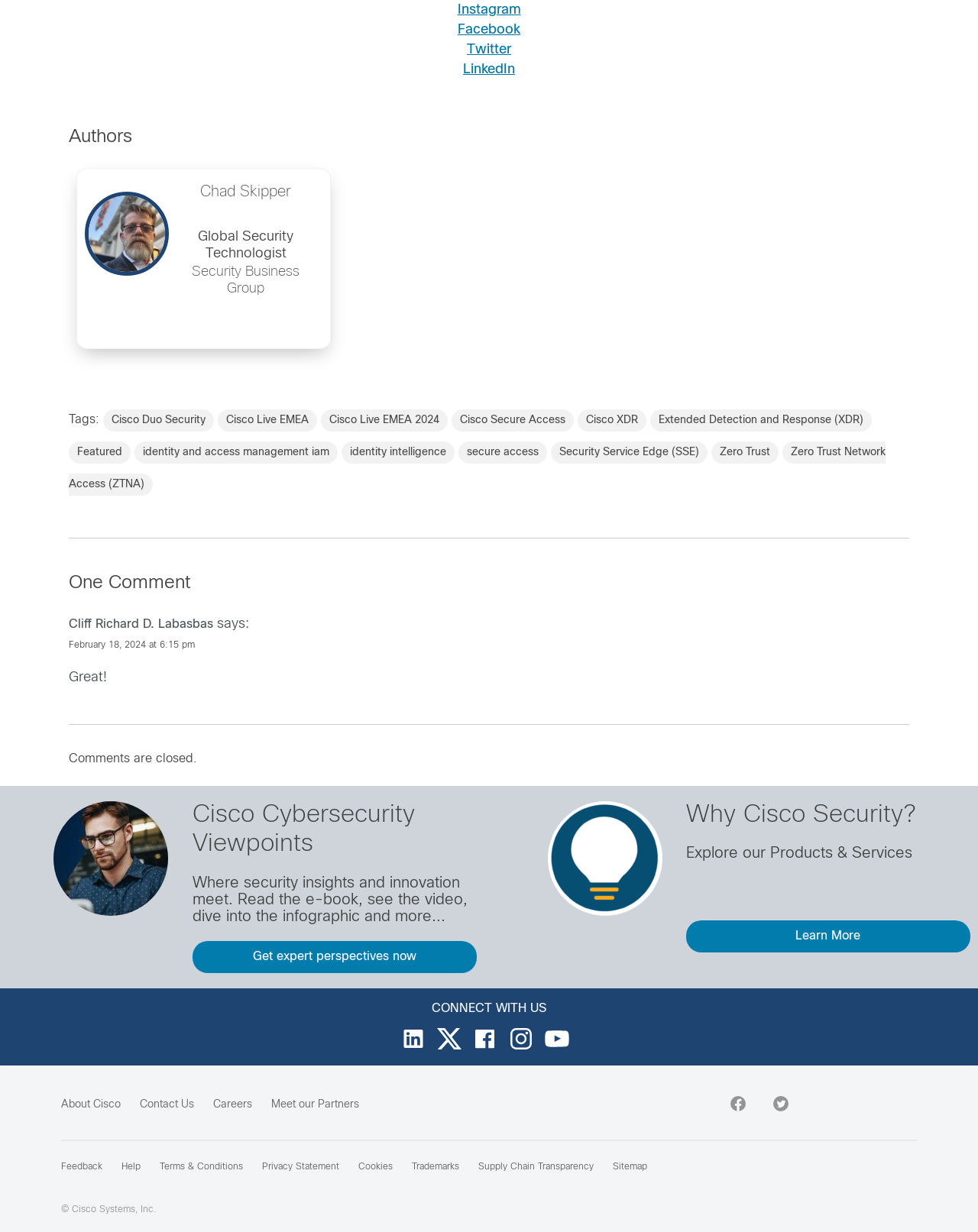From the details in the image, provide a thorough response to the question: How many buttons are in the section 'Why Cisco Security?'

I looked at the section 'Why Cisco Security?' and found one button, which is 'Learn More', mentioned in a button element.